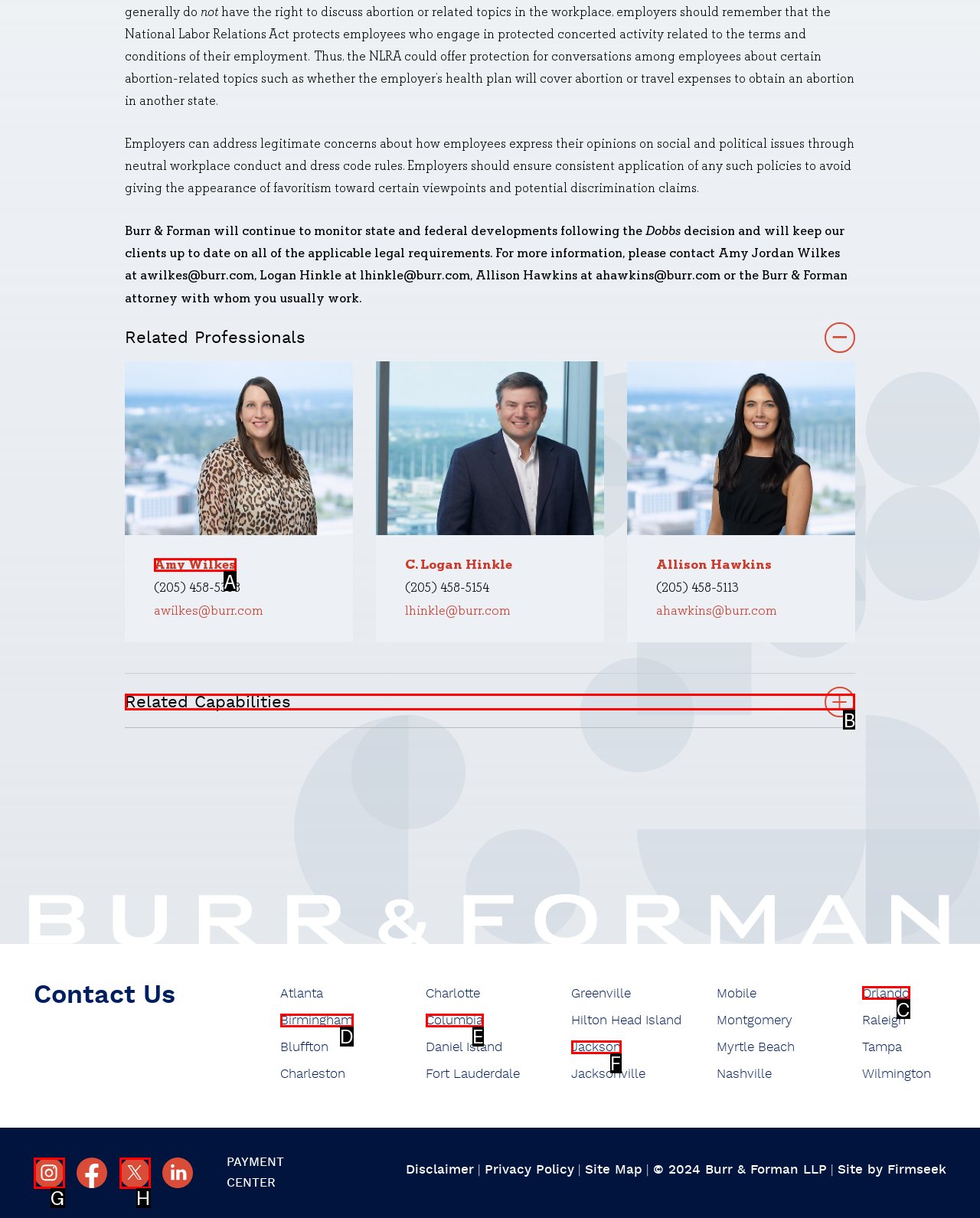From the choices provided, which HTML element best fits the description: Amy Wilkes? Answer with the appropriate letter.

A